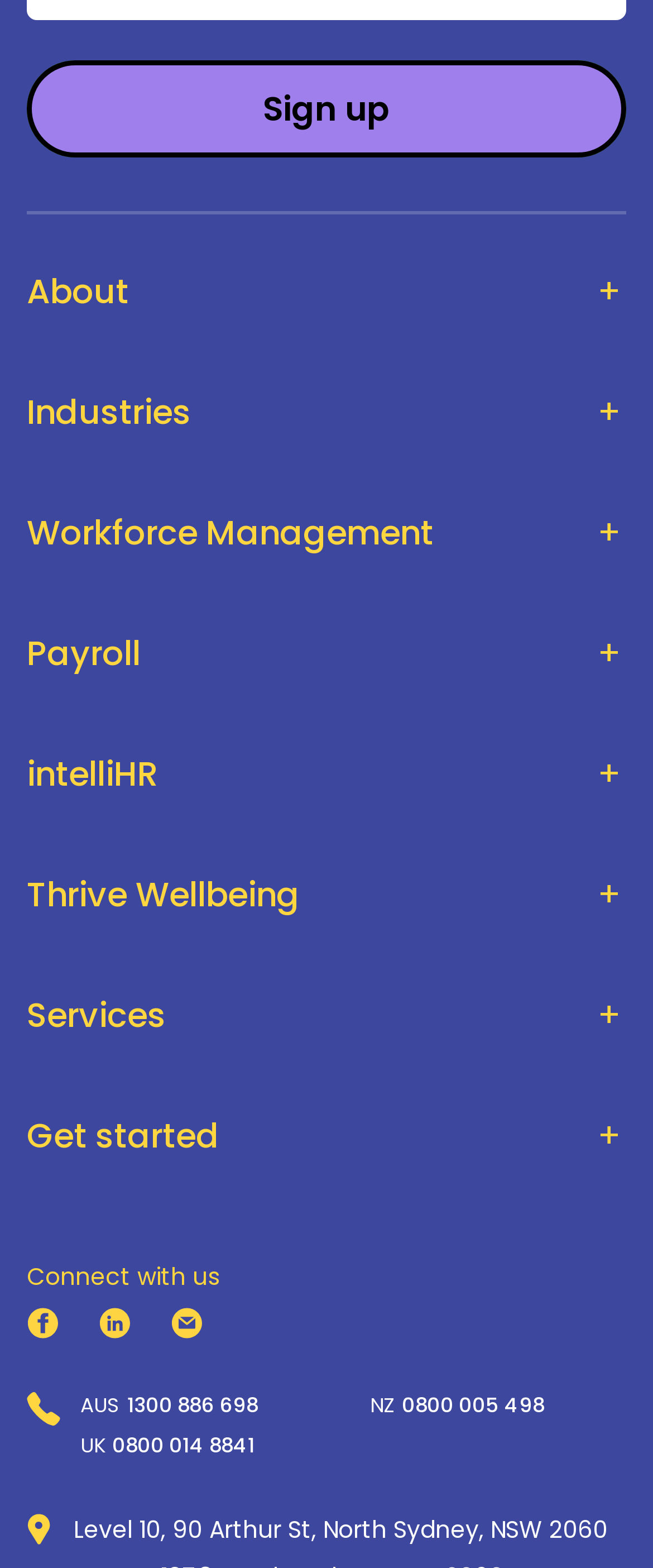Consider the image and give a detailed and elaborate answer to the question: 
What is the address of Humanforce's office?

The address of Humanforce's office is provided at the bottom of the webpage, which is Level 10, 90 Arthur St, North Sydney, NSW 2060.